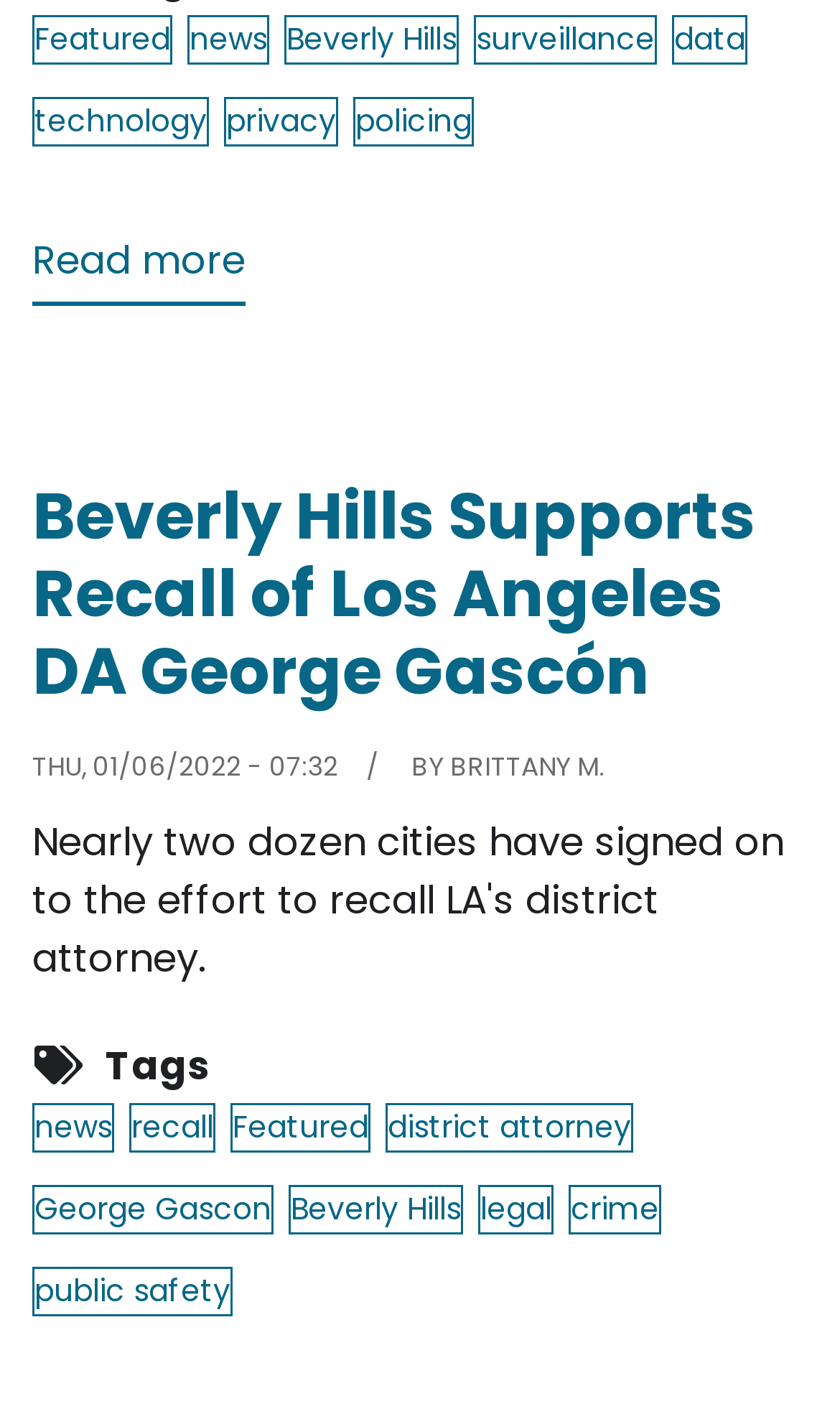Identify the bounding box coordinates of the clickable region to carry out the given instruction: "Explore 'public safety'".

[0.038, 0.895, 0.277, 0.93]